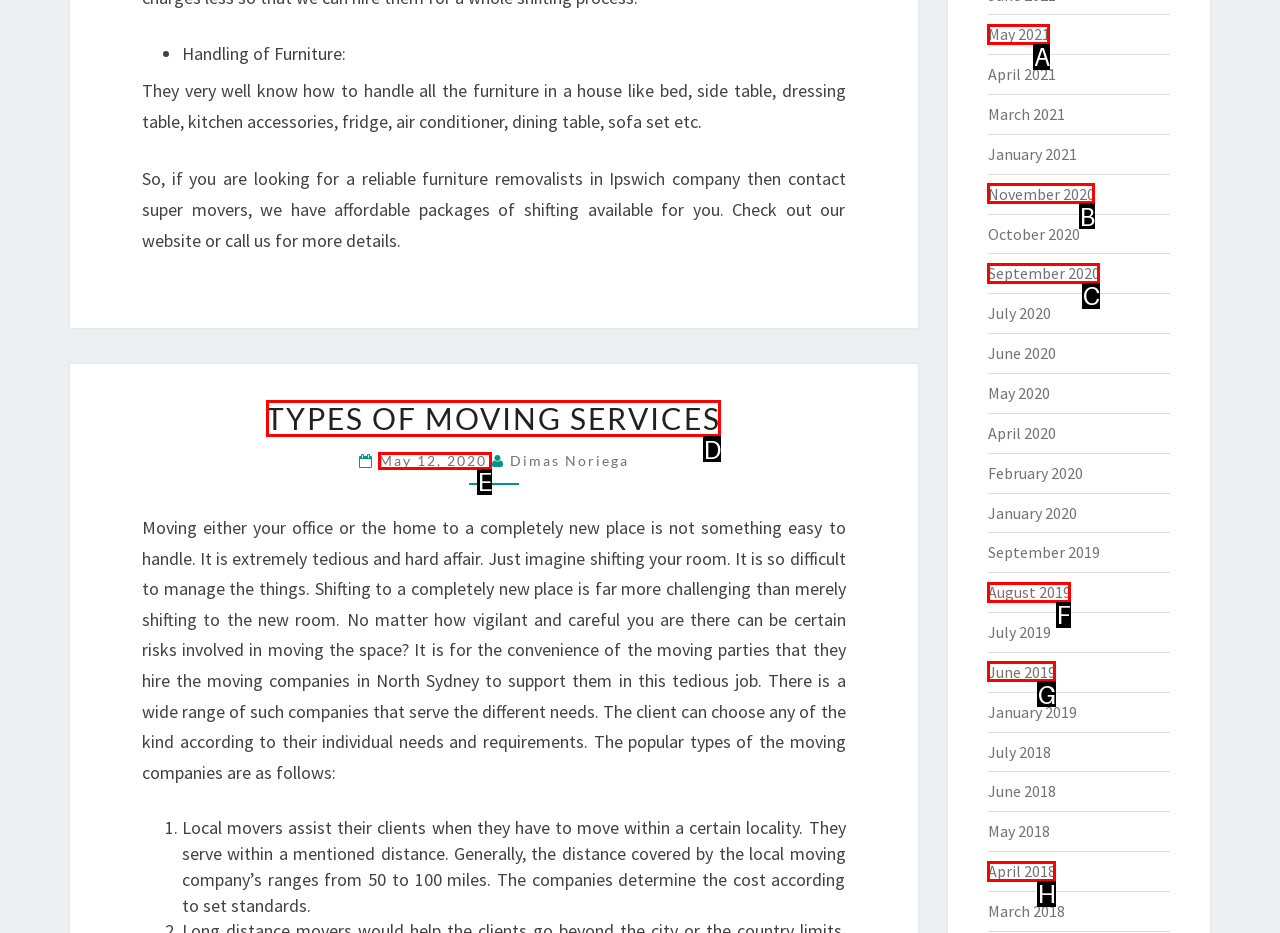Select the UI element that should be clicked to execute the following task: Click on 'TYPES OF MOVING SERVICES'
Provide the letter of the correct choice from the given options.

D